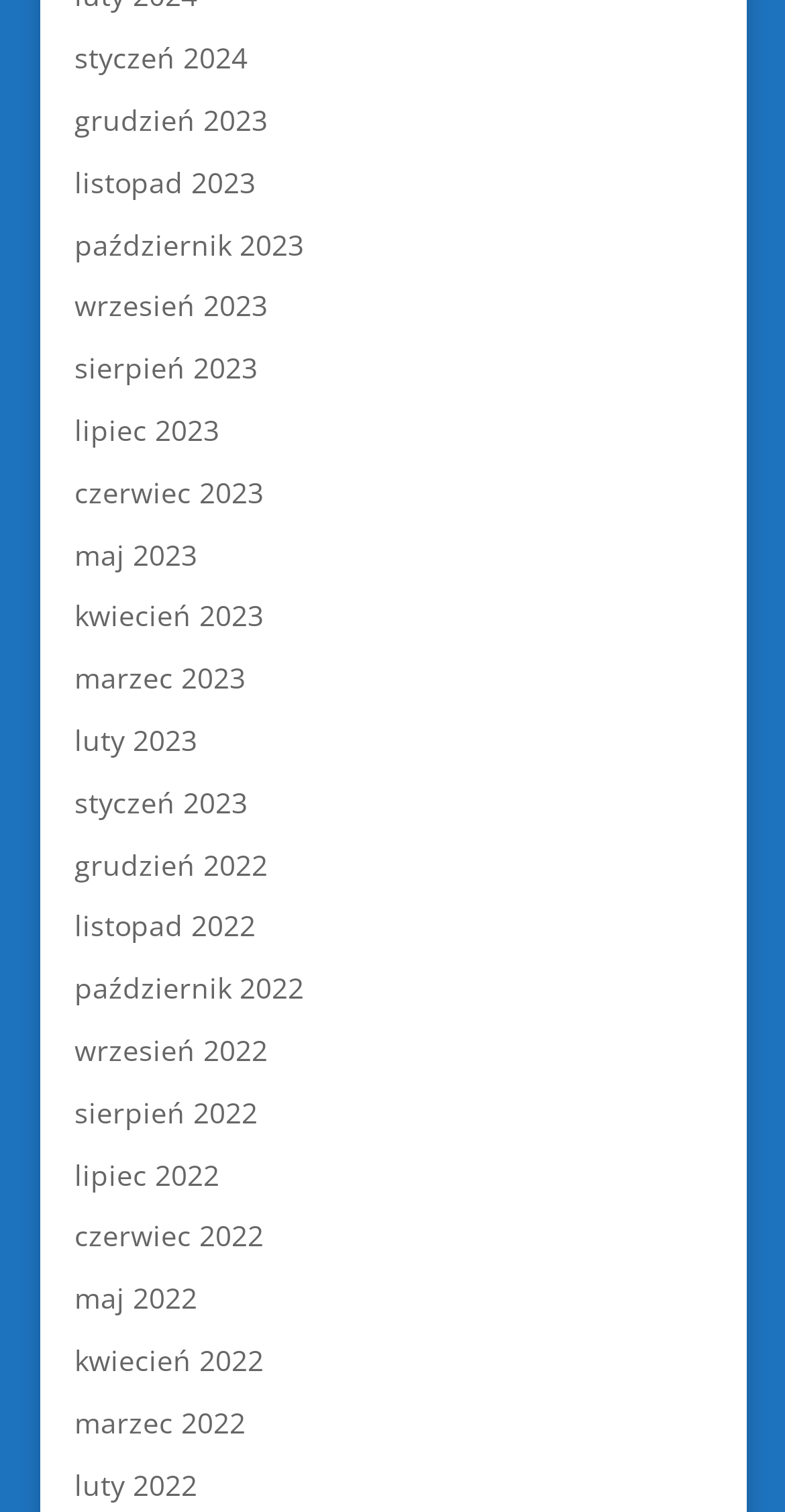How many months are listed?
Refer to the image and answer the question using a single word or phrase.

24